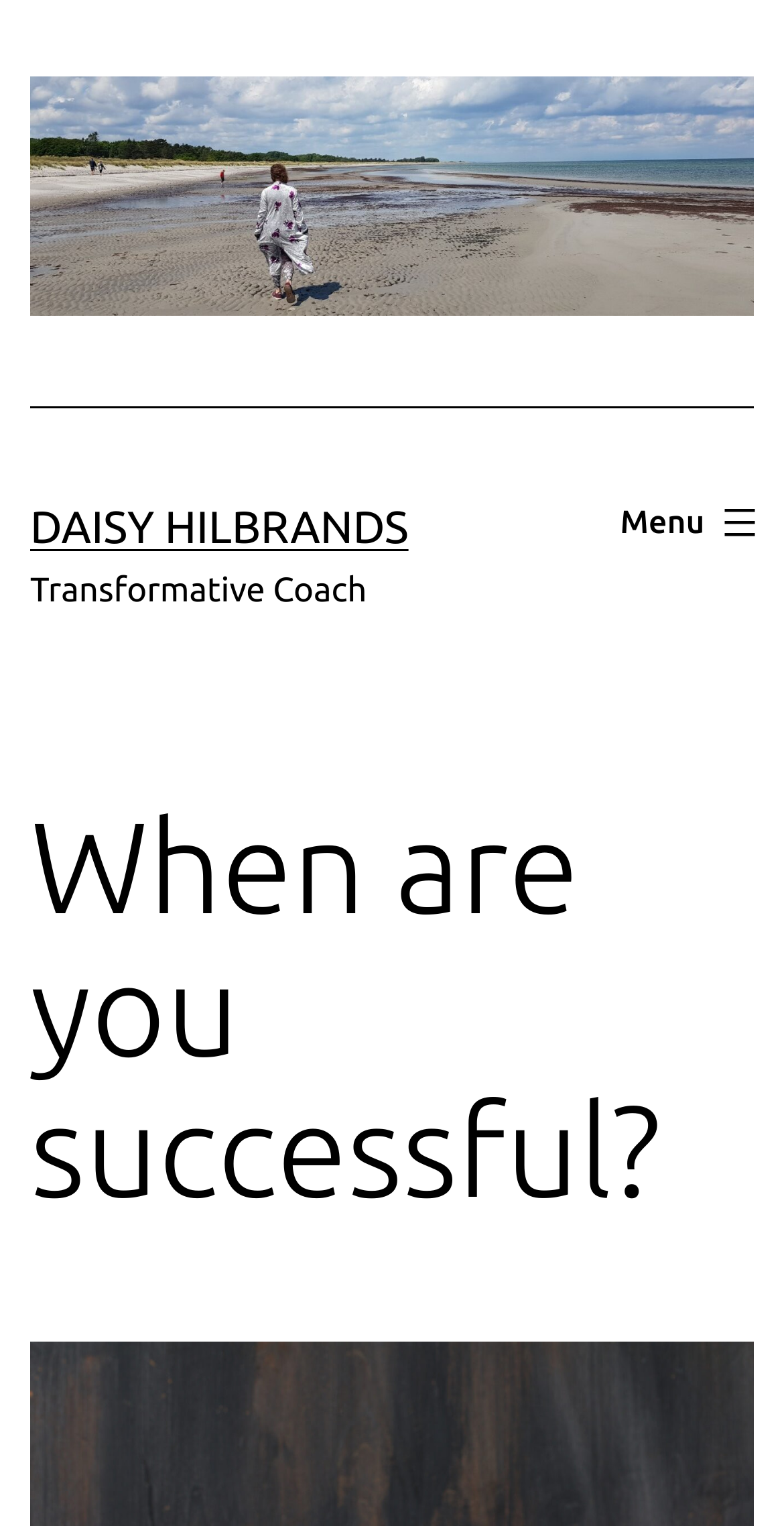What is the text of the heading on the webpage?
Using the screenshot, give a one-word or short phrase answer.

When are you successful?